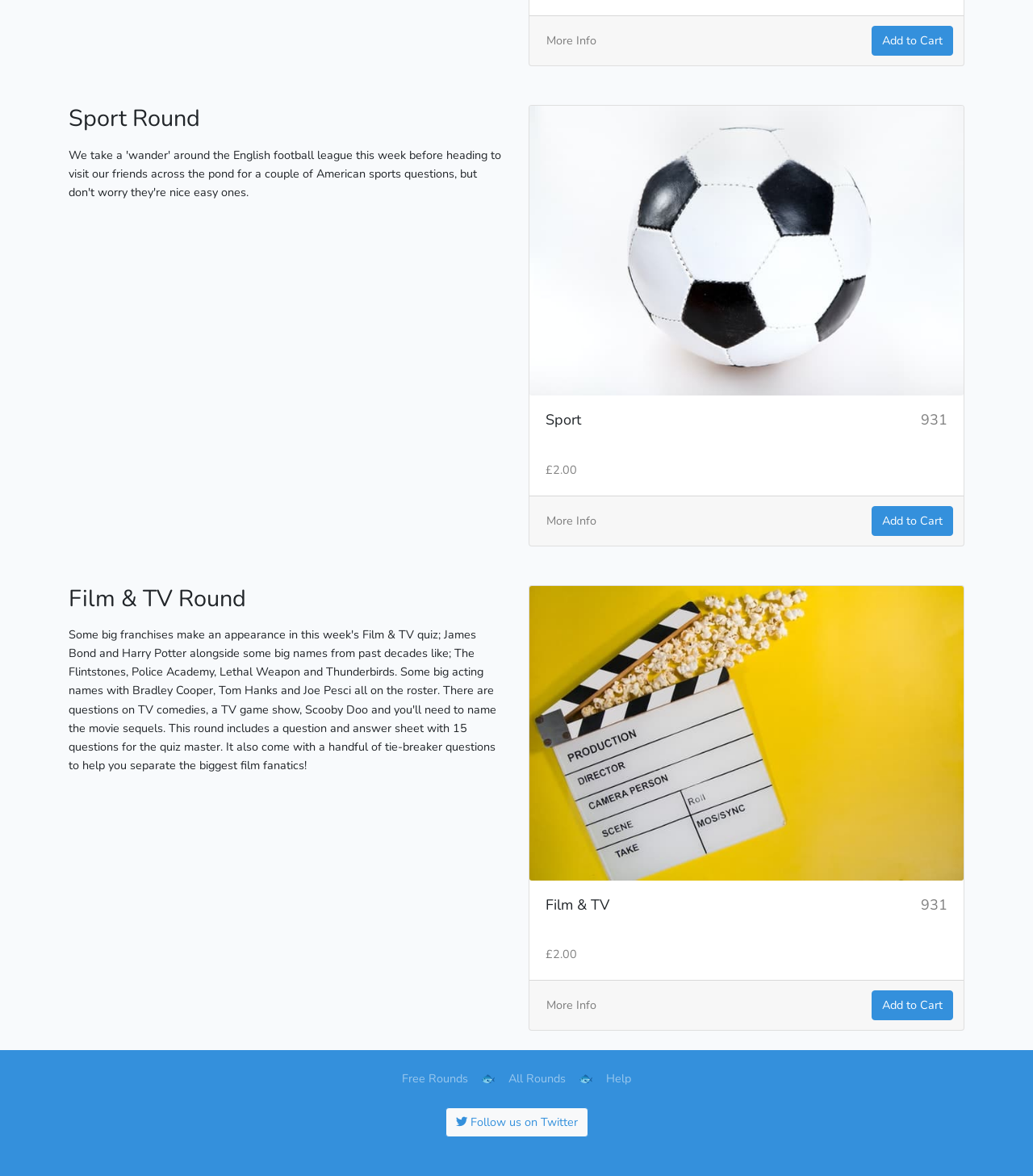What is the price of the Sport Round?
Provide a detailed answer to the question using information from the image.

The price of the Sport Round can be found in the StaticText element with the text '£2.00' which is located below the image of the black and white football on a white background.